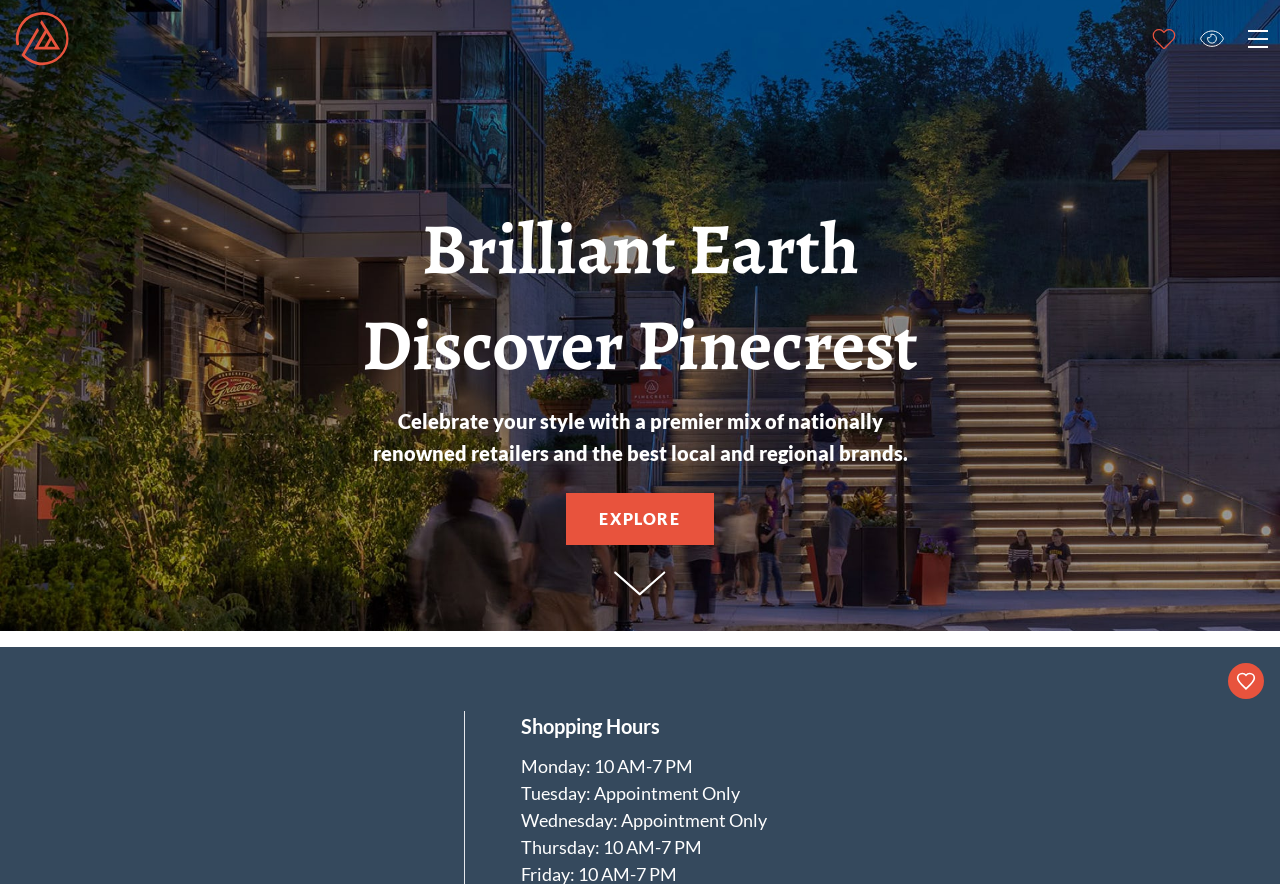What is the name of the mixed-use district?
Based on the image, answer the question with as much detail as possible.

The name of the mixed-use district can be found in the carousel-slider region, where it is mentioned as 'Discover Pinecrest' in the heading element.